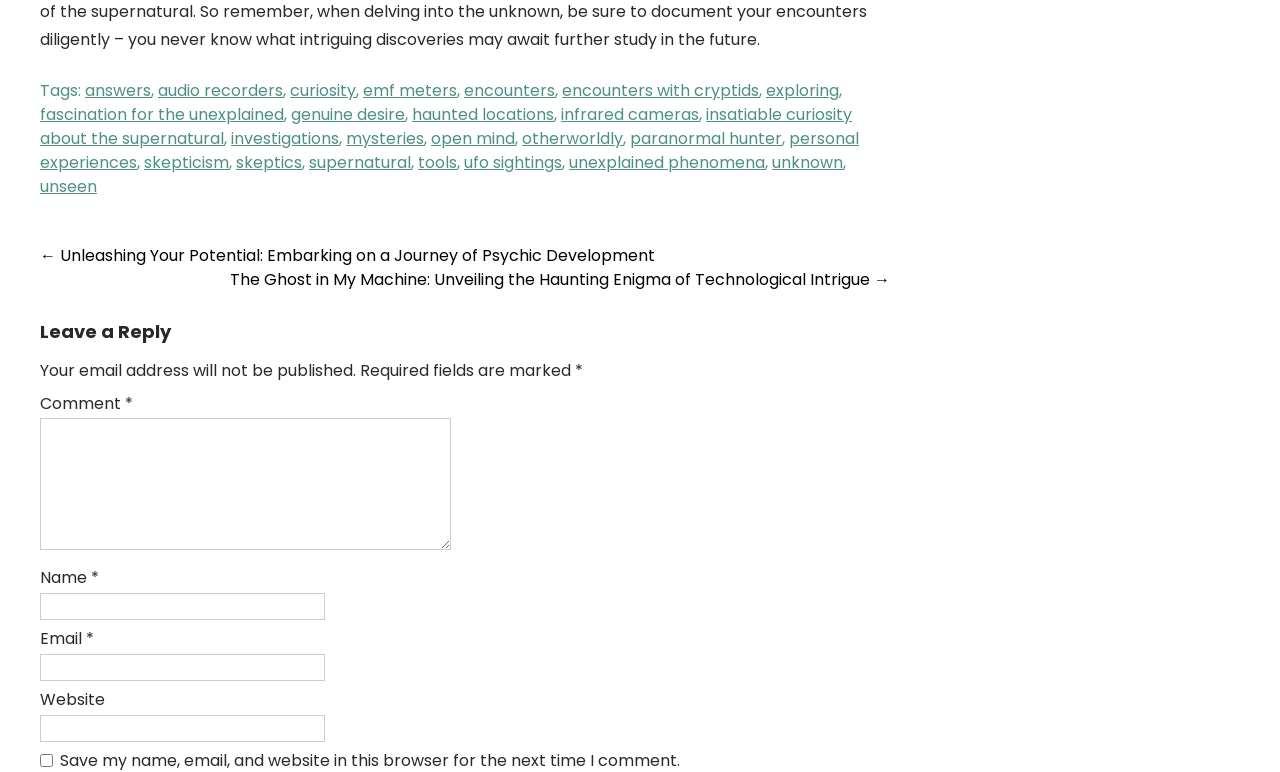Pinpoint the bounding box coordinates of the clickable area needed to execute the instruction: "Click on the link 'answers'". The coordinates should be specified as four float numbers between 0 and 1, i.e., [left, top, right, bottom].

[0.066, 0.103, 0.118, 0.132]